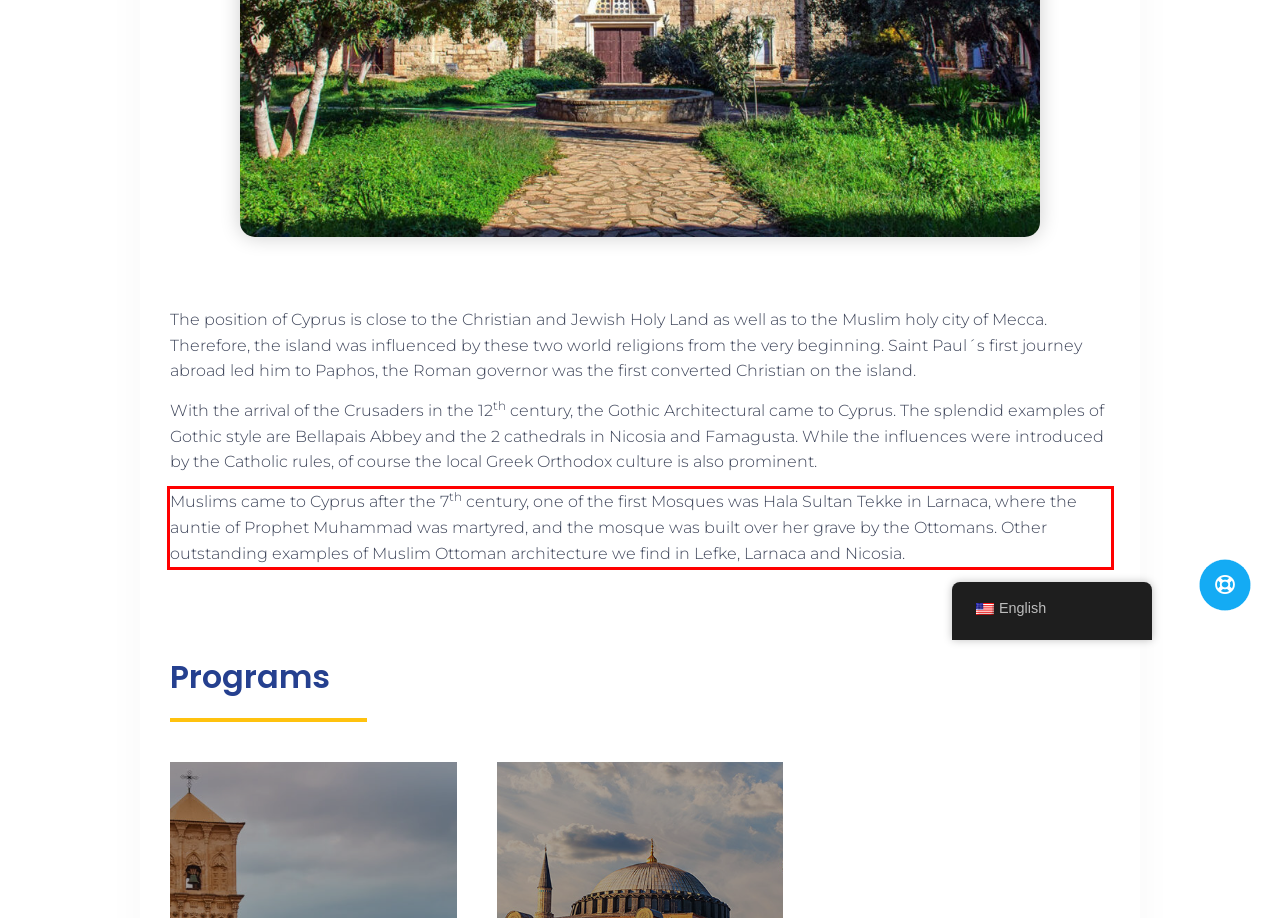Given a screenshot of a webpage with a red bounding box, extract the text content from the UI element inside the red bounding box.

Muslims came to Cyprus after the 7th century, one of the first Mosques was Hala Sultan Tekke in Larnaca, where the auntie of Prophet Muhammad was martyred, and the mosque was built over her grave by the Ottomans. Other outstanding examples of Muslim Ottoman architecture we find in Lefke, Larnaca and Nicosia.